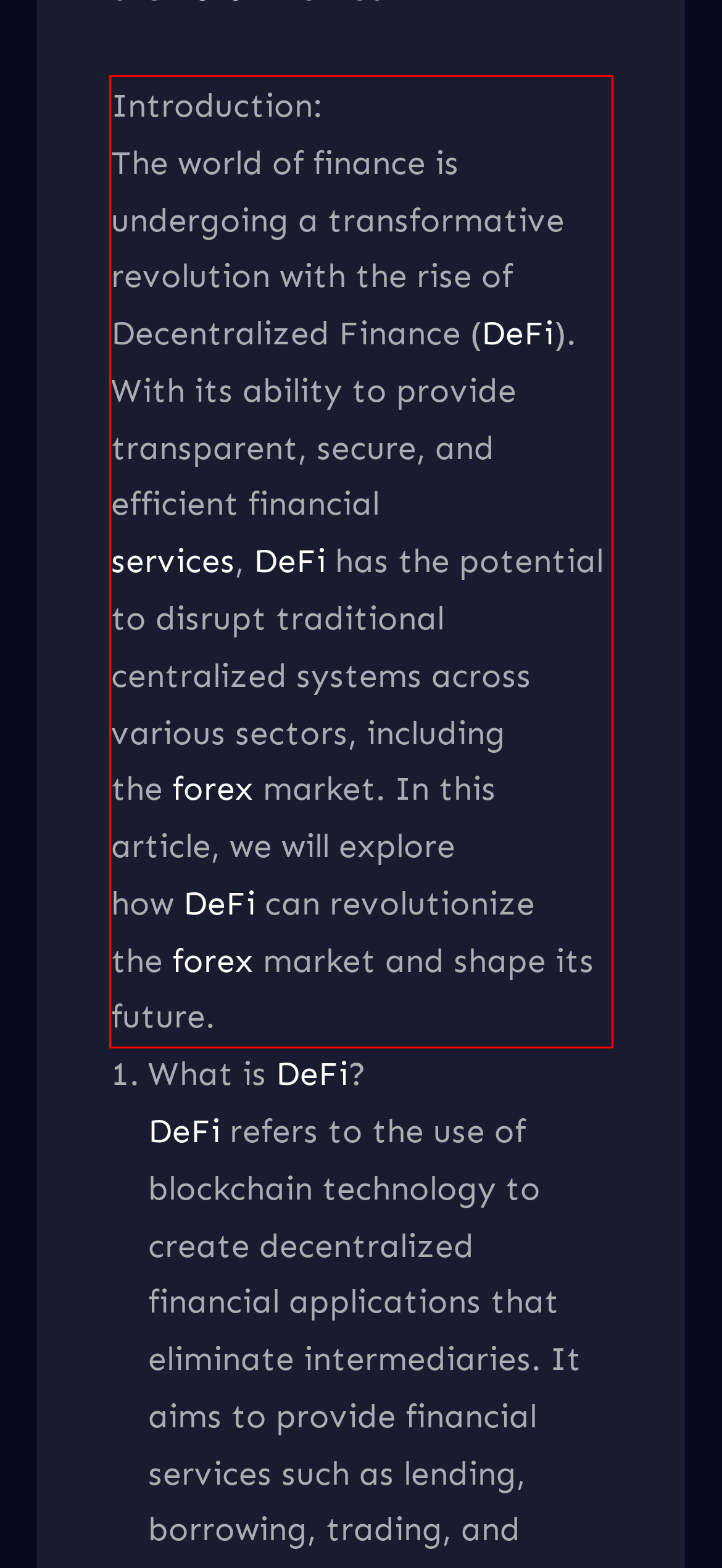Given the screenshot of the webpage, identify the red bounding box, and recognize the text content inside that red bounding box.

Introduction: The world of finance is undergoing a transformative revolution with the rise of Decentralized Finance (DeFi). With its ability to provide transparent, secure, and efficient financial services, DeFi has the potential to disrupt traditional centralized systems across various sectors, including the forex market. In this article, we will explore how DeFi can revolutionize the forex market and shape its future.